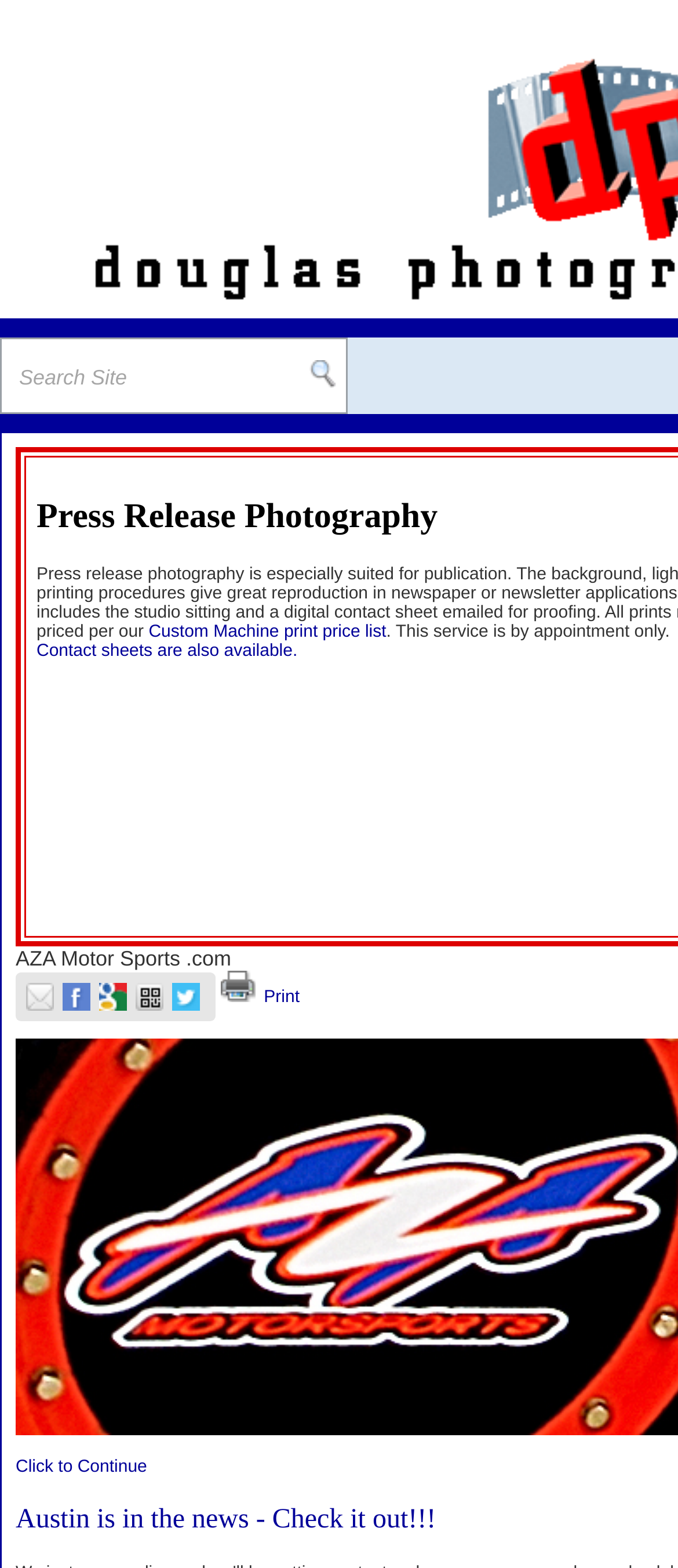Determine the bounding box coordinates of the element that should be clicked to execute the following command: "Click the Submit button".

[0.456, 0.23, 0.497, 0.247]